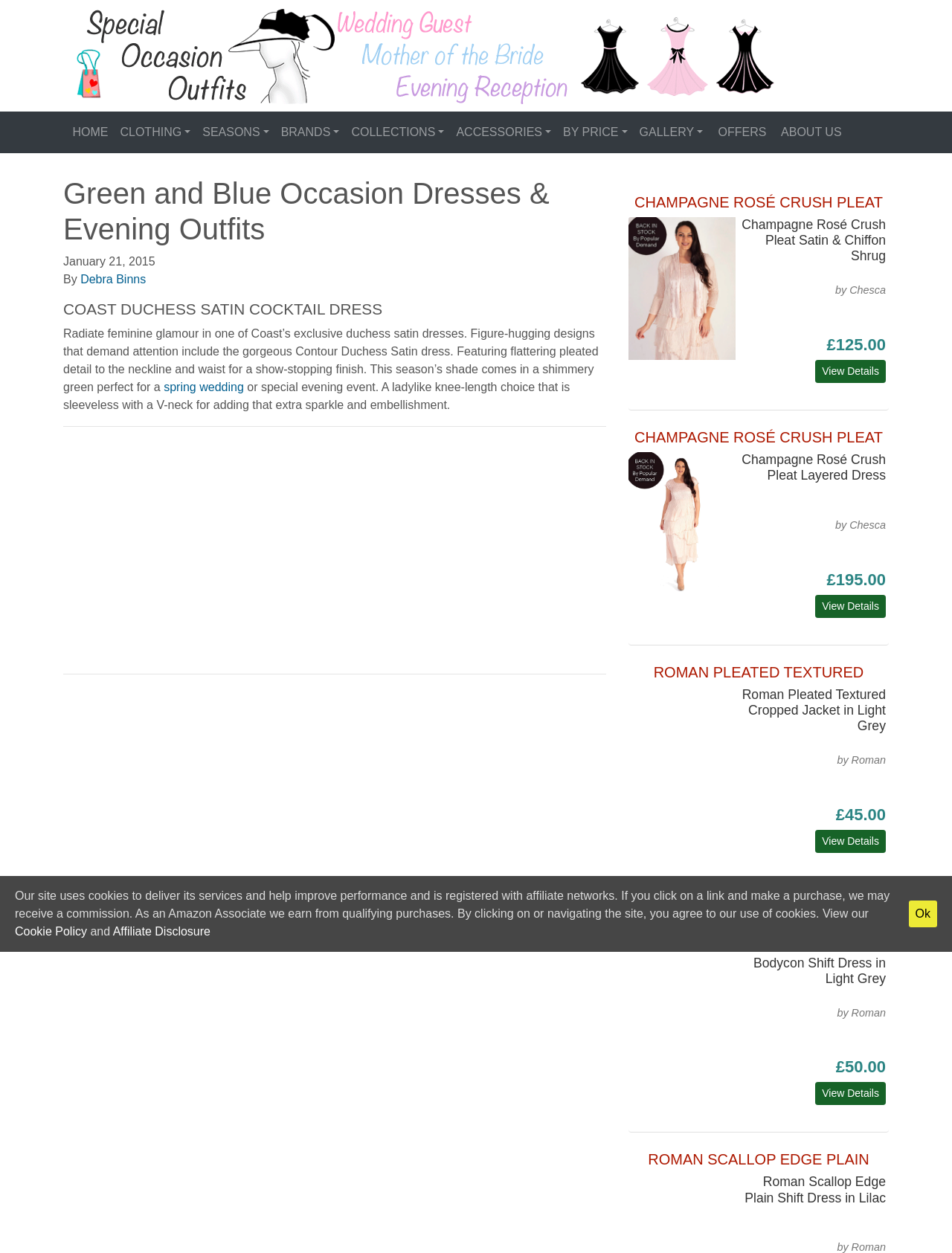Provide a brief response using a word or short phrase to this question:
Who is the author of the article about Coast Duchess Satin Cocktail Dress?

Debra Binns